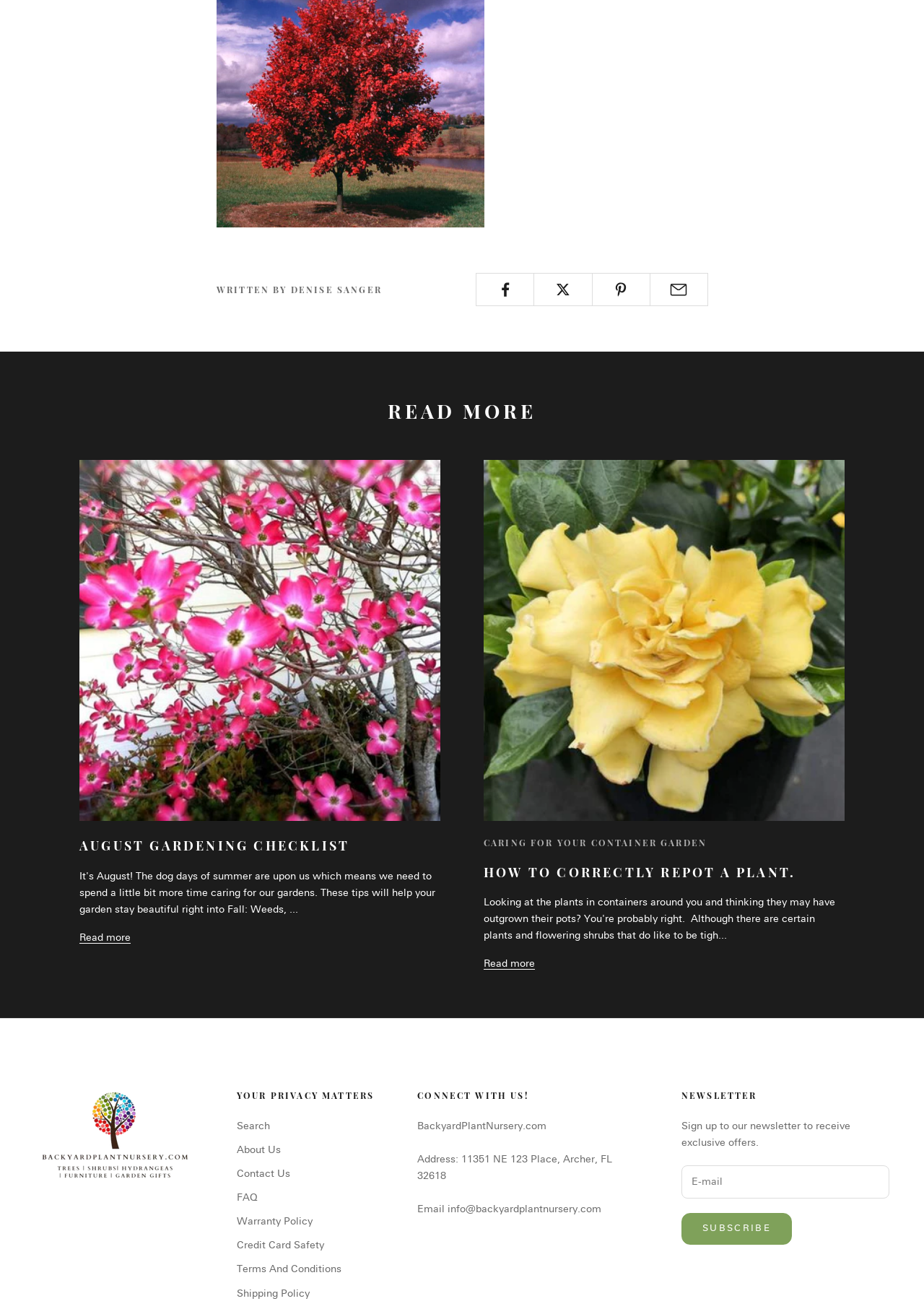Locate the bounding box coordinates of the area that needs to be clicked to fulfill the following instruction: "Read more about August Gardening Checklist". The coordinates should be in the format of four float numbers between 0 and 1, namely [left, top, right, bottom].

[0.086, 0.352, 0.477, 0.627]